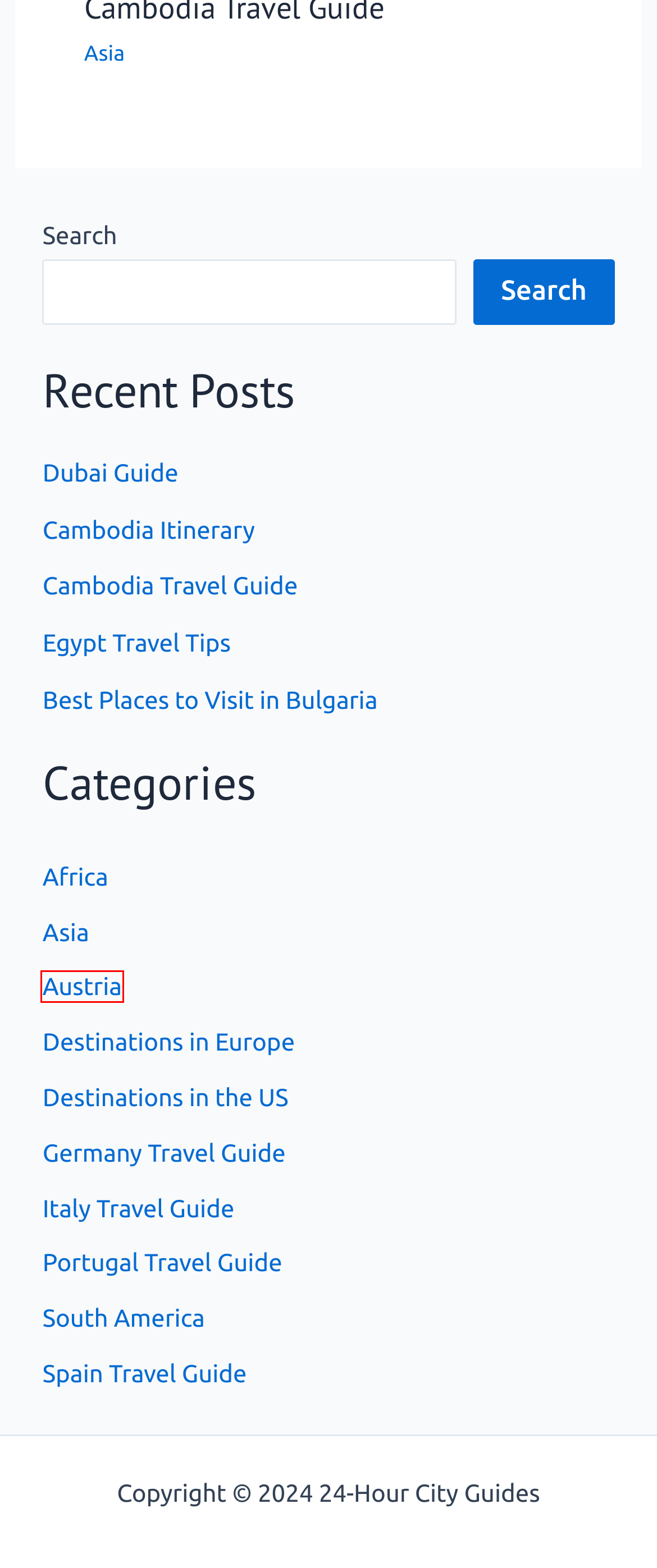Given a screenshot of a webpage with a red bounding box, please pick the webpage description that best fits the new webpage after clicking the element inside the bounding box. Here are the candidates:
A. Cambodia Itinerary - 24-Hour City Guides
B. Germany Travel Guide - 24-Hour City Guides
C. Egypt Travel Tips - 24-Hour City Guides
D. Spain Travel Guide - 24-Hour City Guides
E. Austria - 24-Hour City Guides
F. Best Places to Visit in Bulgaria - 24-Hour City Guides
G. Italy Travel Guide - 24-Hour City Guides
H. Portugal Travel Guide - 24-Hour City Guides

E